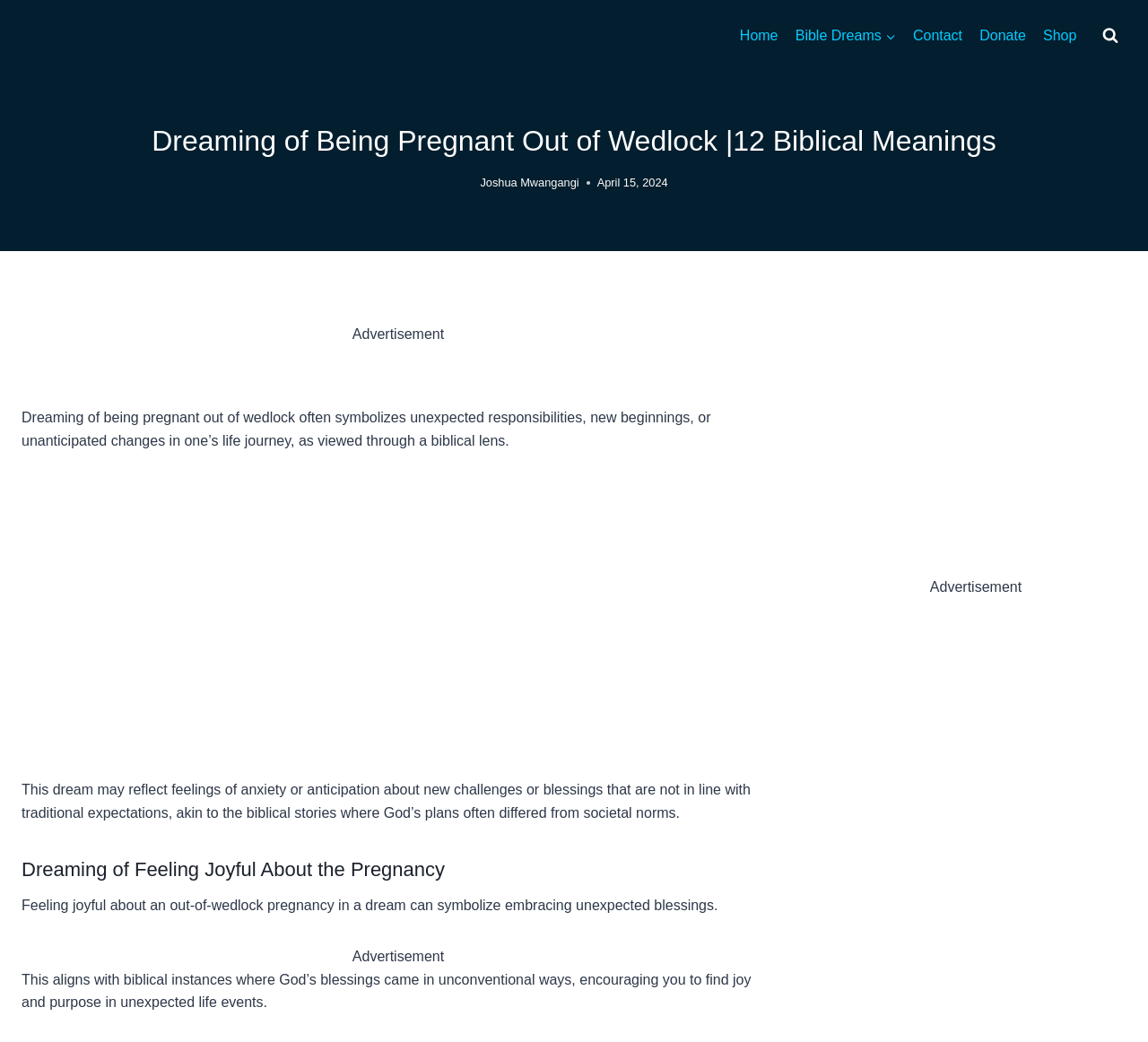What is the tone of the article? Using the information from the screenshot, answer with a single word or phrase.

Informative